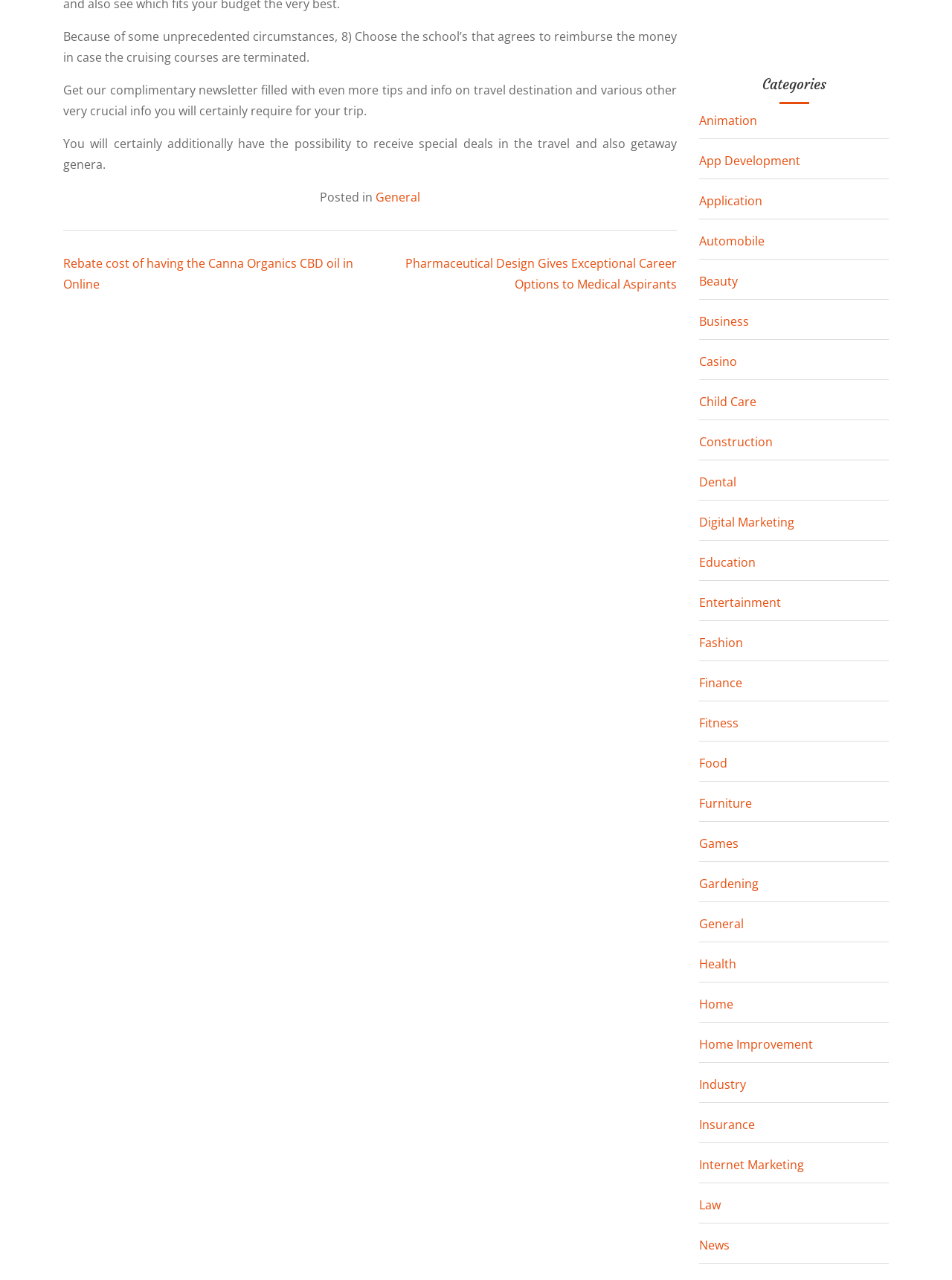Find the bounding box coordinates of the element to click in order to complete the given instruction: "Browse the 'Pharmaceutical Design Gives Exceptional Career Options to Medical Aspirants' article."

[0.426, 0.199, 0.711, 0.228]